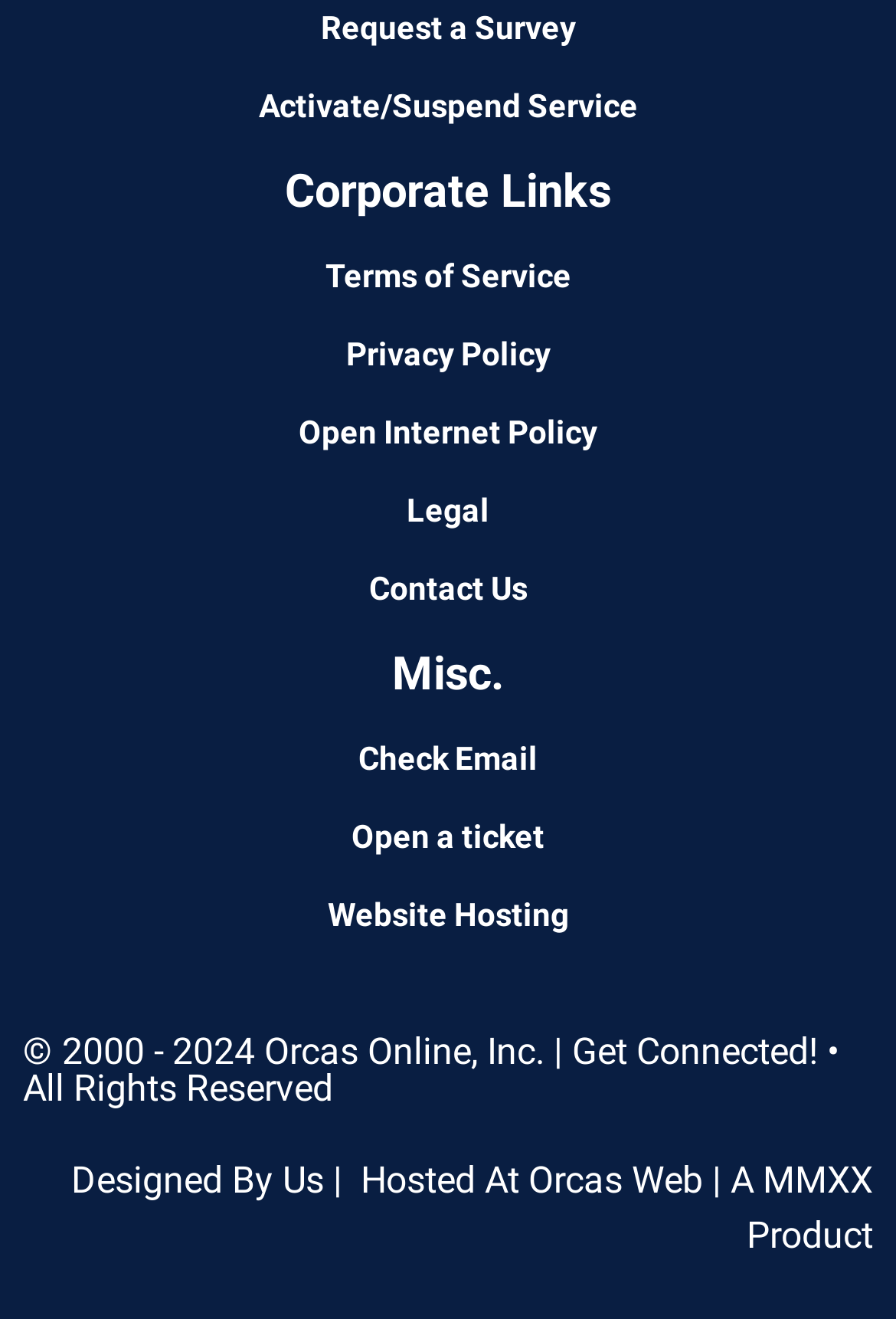Find the bounding box coordinates for the area that must be clicked to perform this action: "Request a survey".

[0.358, 0.007, 0.642, 0.034]